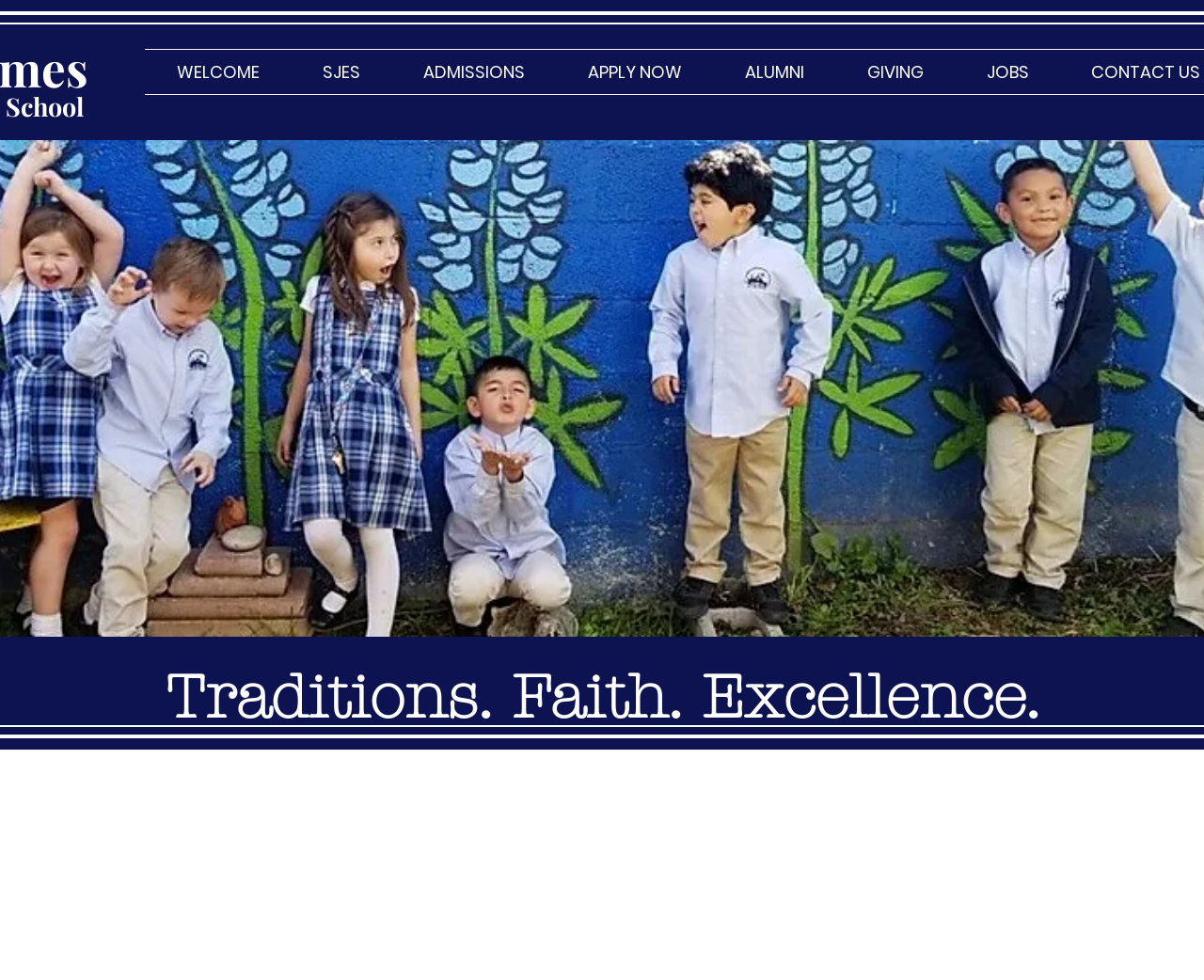Please specify the bounding box coordinates of the element that should be clicked to execute the given instruction: 'read the heading about Traditions'. Ensure the coordinates are four float numbers between 0 and 1, expressed as [left, top, right, bottom].

[0.118, 0.676, 0.882, 0.748]